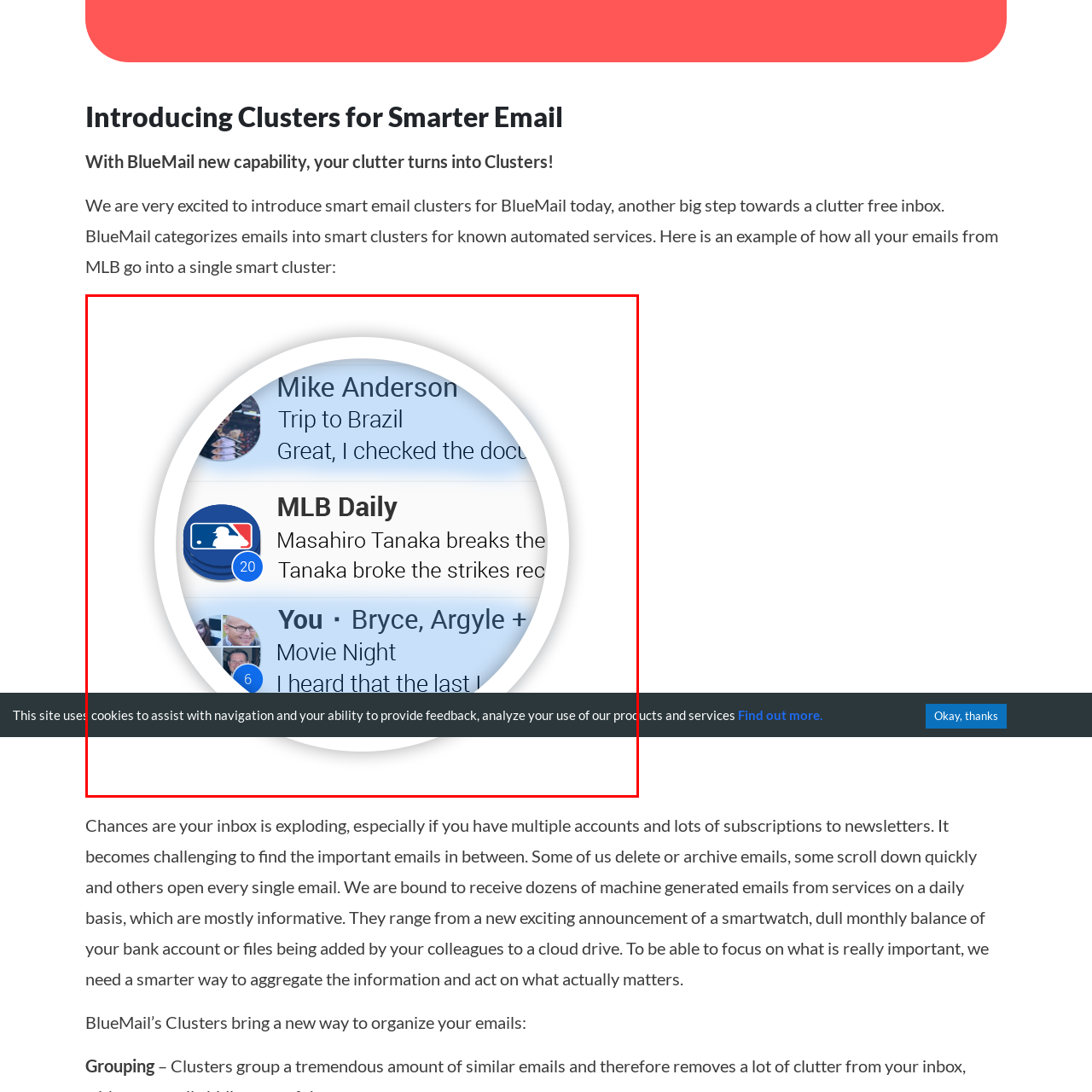Provide a comprehensive description of the image highlighted within the red bounding box.

The image displays a visually engaging representation of email clusters in the BlueMail application, showcasing how the new feature organizes inbox messages. Within a rounded interface, multiple email threads are grouped by sender and subject, making it easy to identify important conversations at a glance. The highlighted cluster includes messages from "Mike Anderson" regarding a trip, updates from "MLB Daily" featuring news about Masahiro Tanaka, and a chat with "Bryce, Argyle" about a movie night, demonstrating the organization of diverse content. This innovative tool aims to streamline email management, enhancing the user's ability to quickly navigate through a busy inbox. Additionally, the image is accompanied by a notice about cookie usage for site navigation, indicating an attention to user experience alongside the functionality of BlueMail's clustering feature.